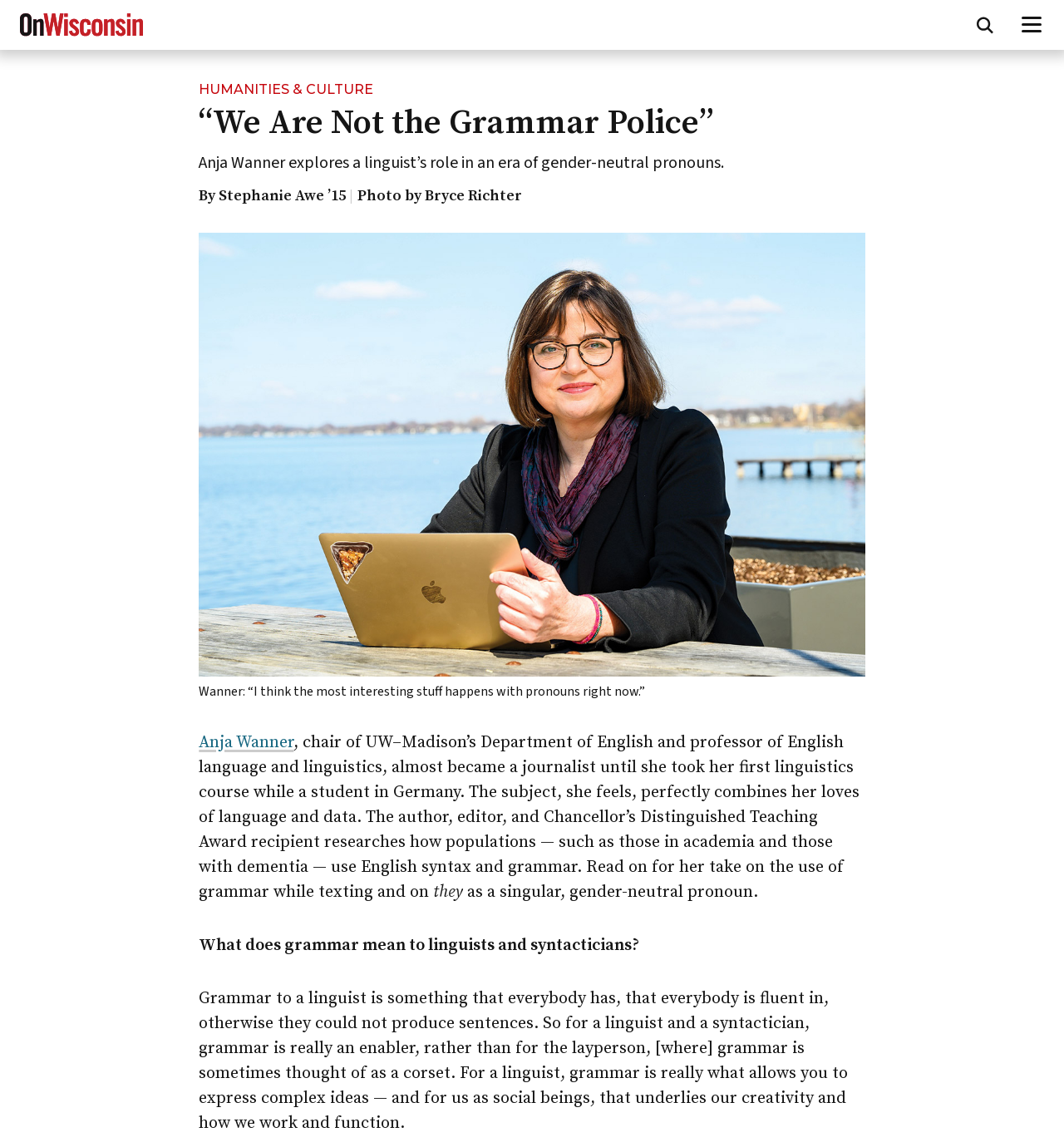Locate the bounding box coordinates for the element described below: "Anja Wanner". The coordinates must be four float values between 0 and 1, formatted as [left, top, right, bottom].

[0.187, 0.639, 0.276, 0.657]